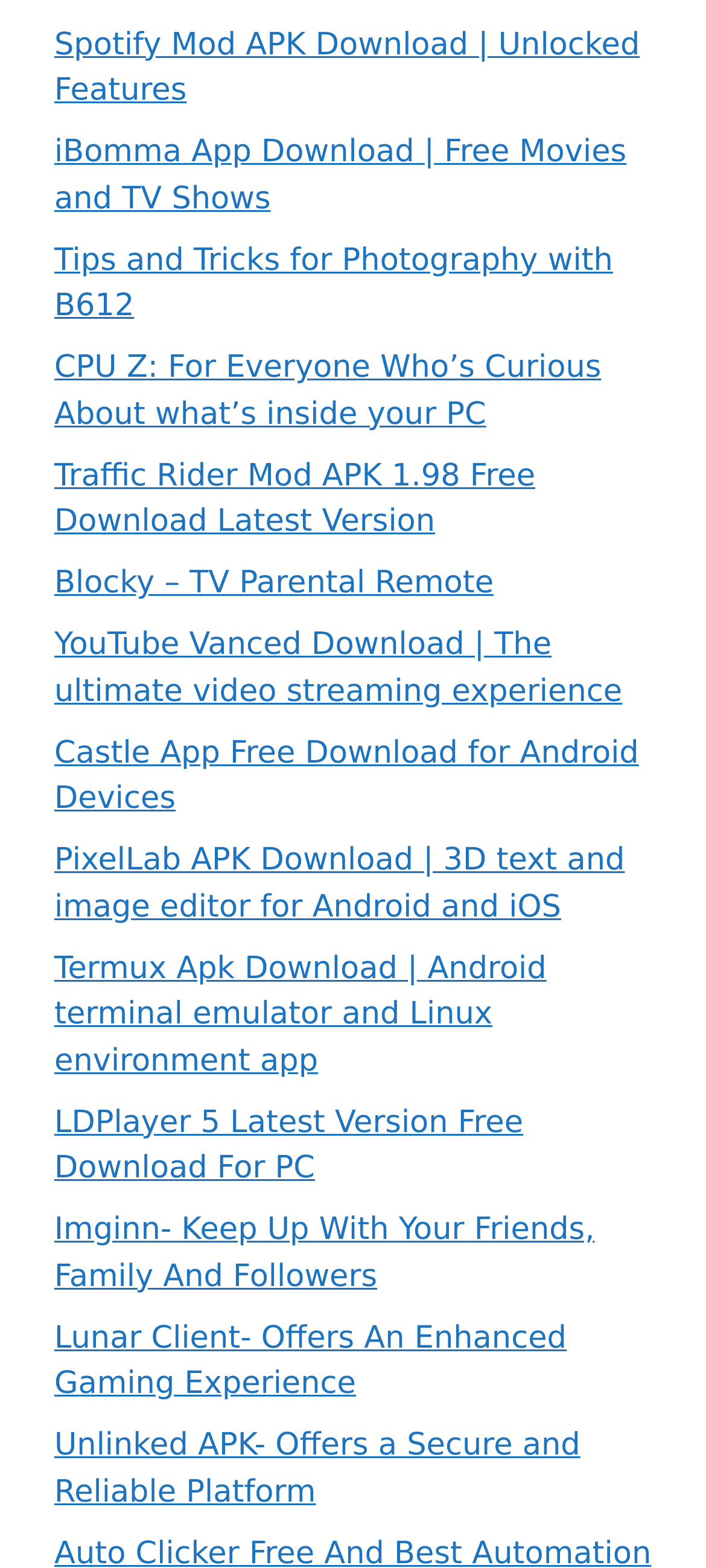Locate the bounding box coordinates of the area you need to click to fulfill this instruction: 'Download Spotify Mod APK'. The coordinates must be in the form of four float numbers ranging from 0 to 1: [left, top, right, bottom].

[0.077, 0.017, 0.906, 0.07]